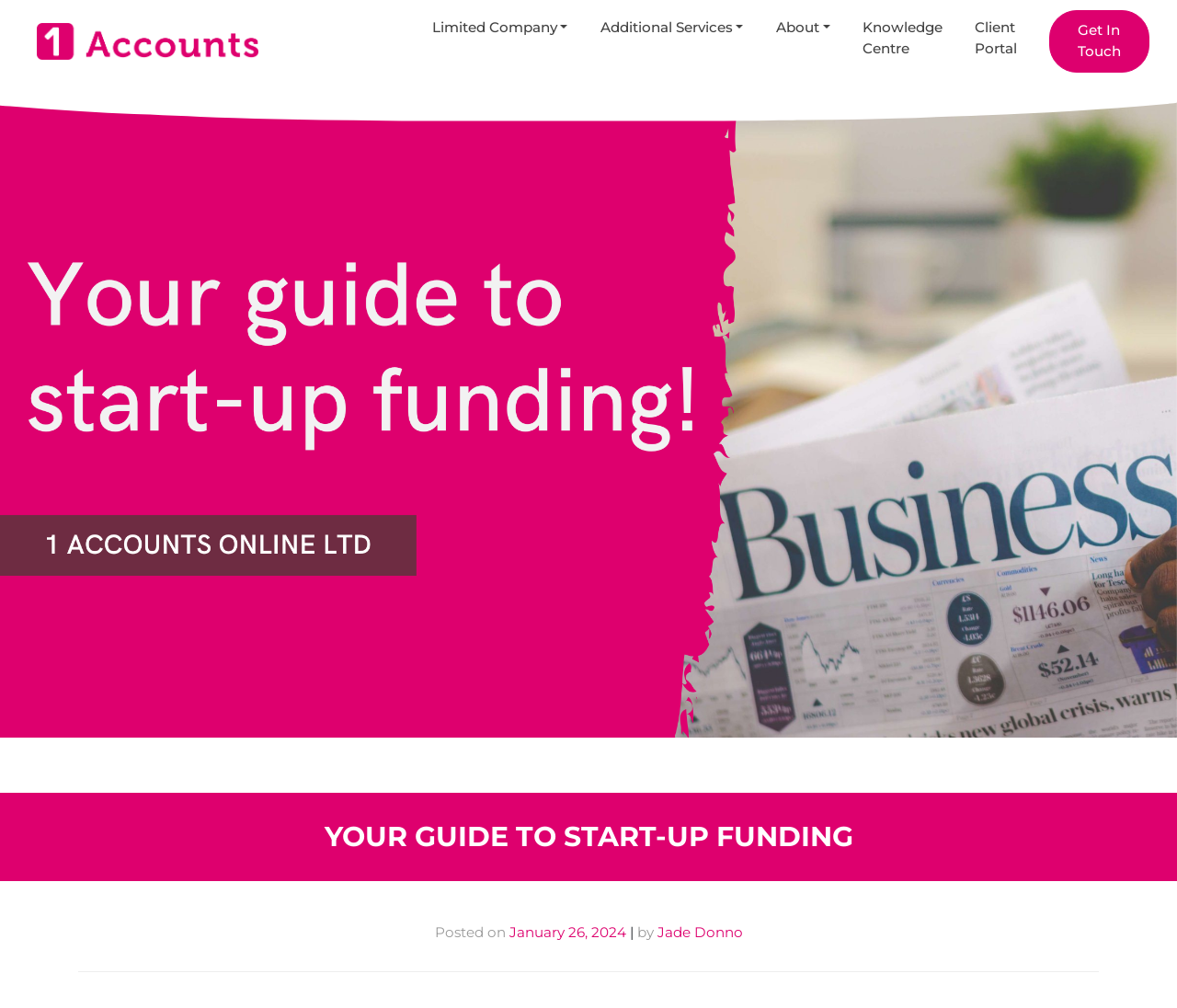What is the first menu item?
Answer briefly with a single word or phrase based on the image.

Limited Company